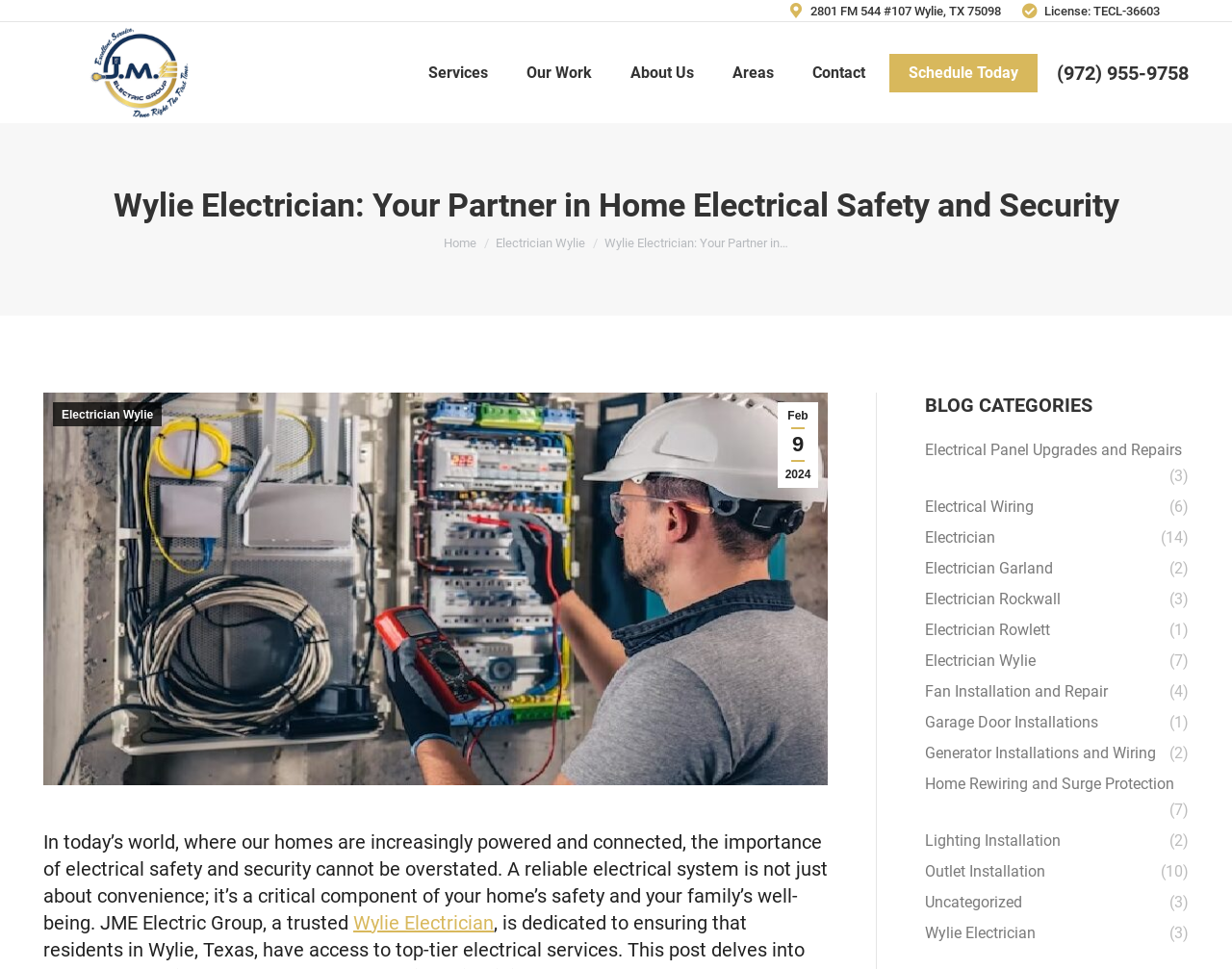What is the phone number to contact JME Electric Group?
Using the image, give a concise answer in the form of a single word or short phrase.

(972) 955-9758